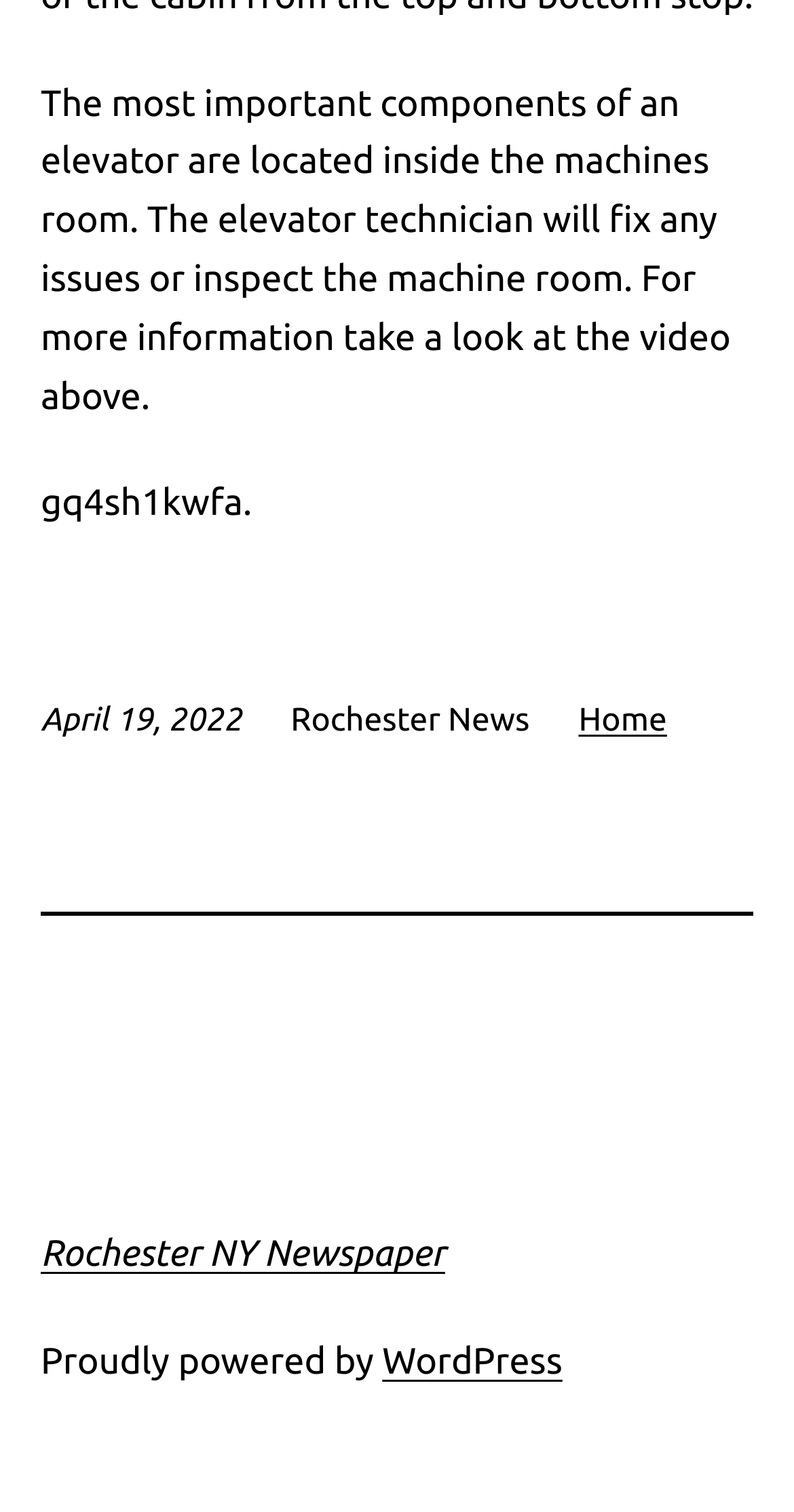Bounding box coordinates should be provided in the format (top-left x, top-left y, bottom-right x, bottom-right y) with all values between 0 and 1. Identify the bounding box for this UI element: WordPress

[0.481, 0.886, 0.708, 0.913]